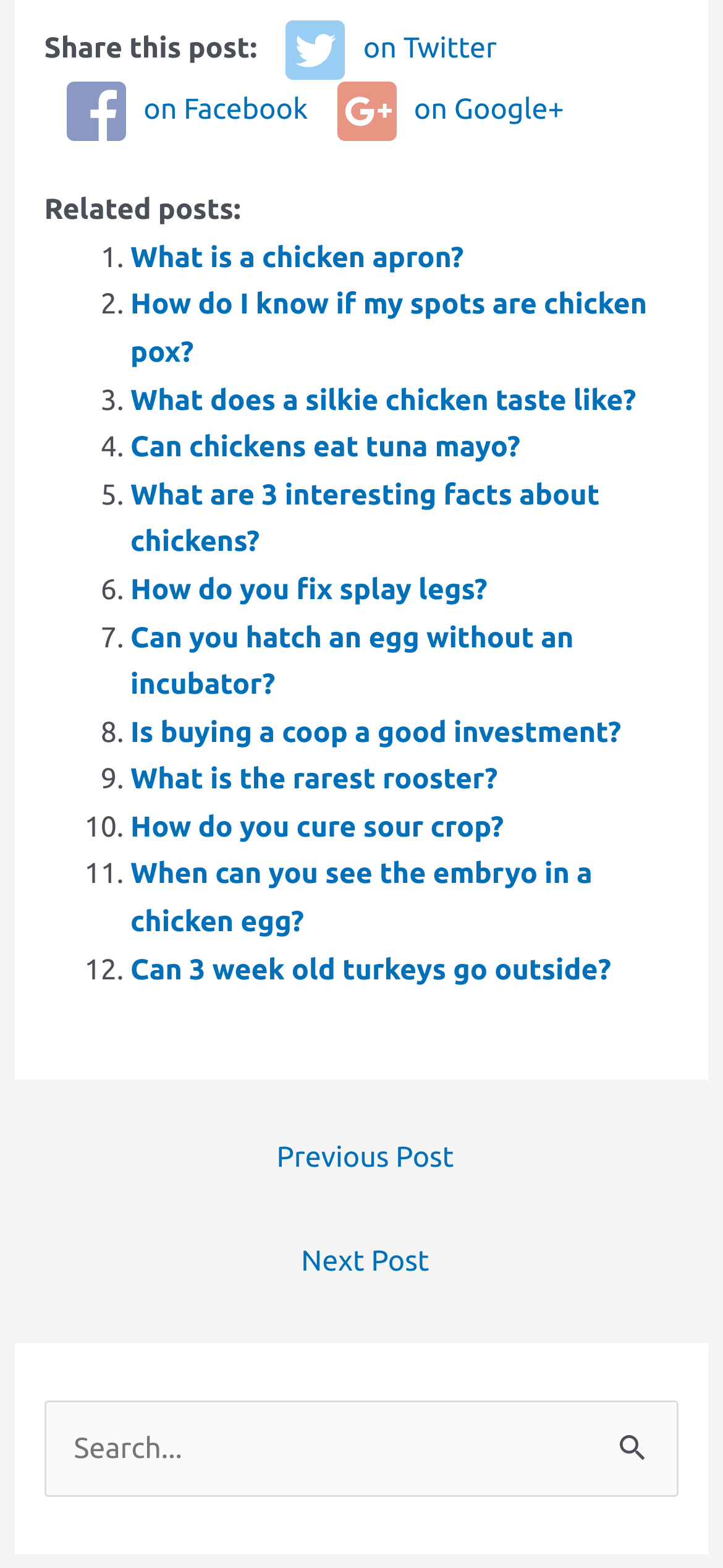Identify the bounding box coordinates for the element you need to click to achieve the following task: "Search for something". Provide the bounding box coordinates as four float numbers between 0 and 1, in the form [left, top, right, bottom].

[0.061, 0.893, 0.939, 0.954]